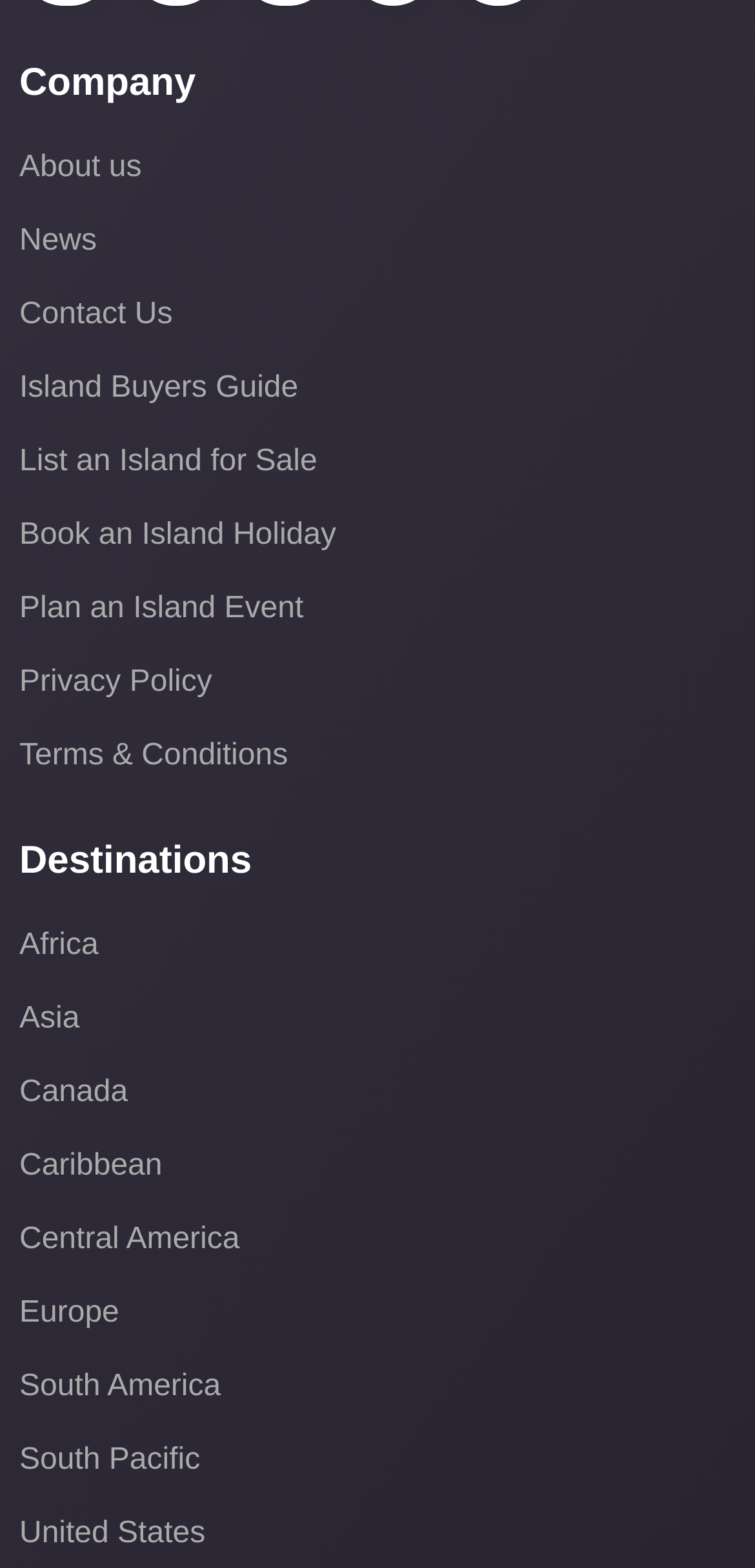Find the UI element described as: "Plan an Island Event" and predict its bounding box coordinates. Ensure the coordinates are four float numbers between 0 and 1, [left, top, right, bottom].

[0.026, 0.372, 0.974, 0.406]